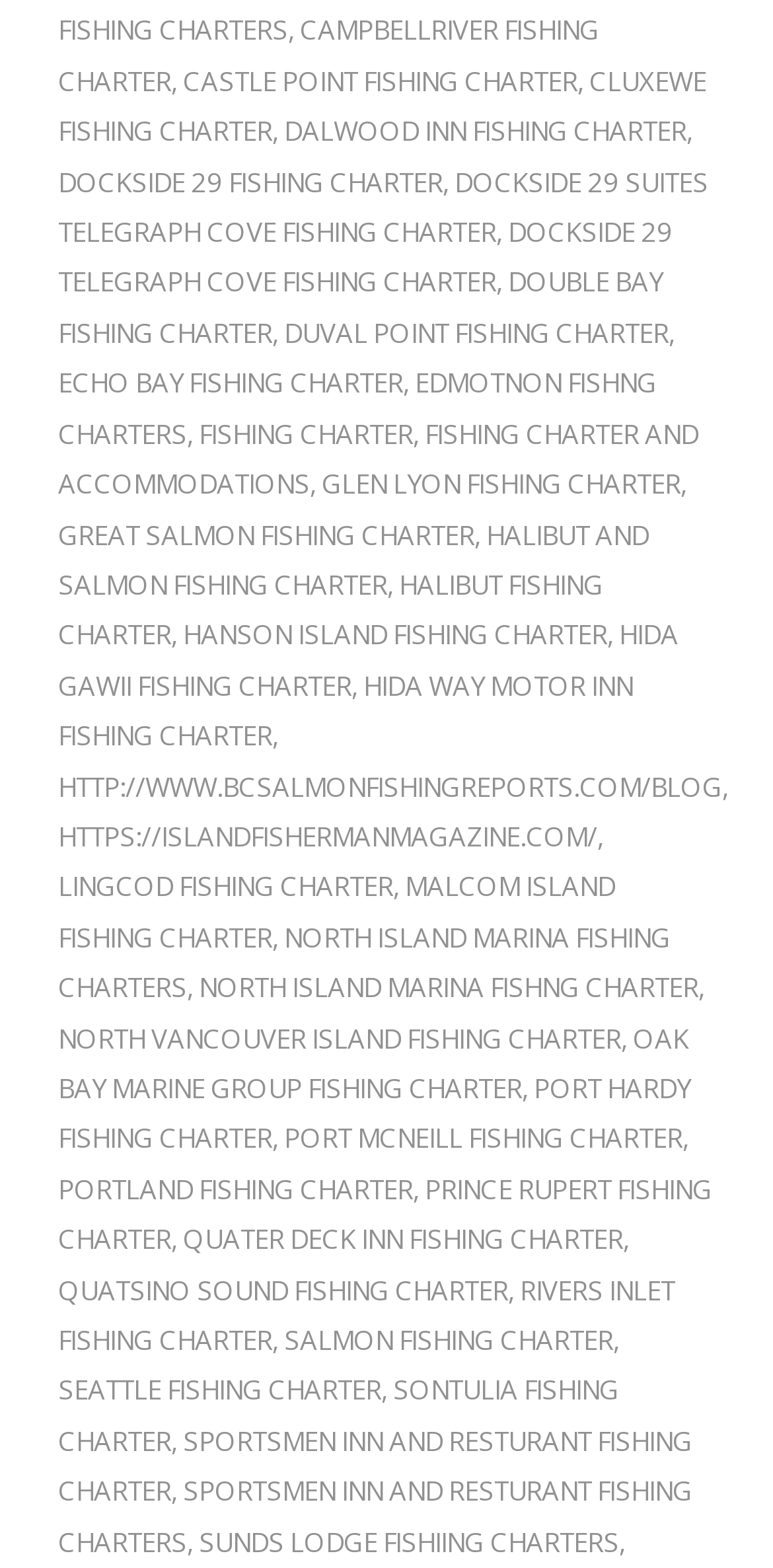Given the element description: "fishing charter", predict the bounding box coordinates of the UI element it refers to, using four float numbers between 0 and 1, i.e., [left, top, right, bottom].

[0.257, 0.265, 0.534, 0.288]